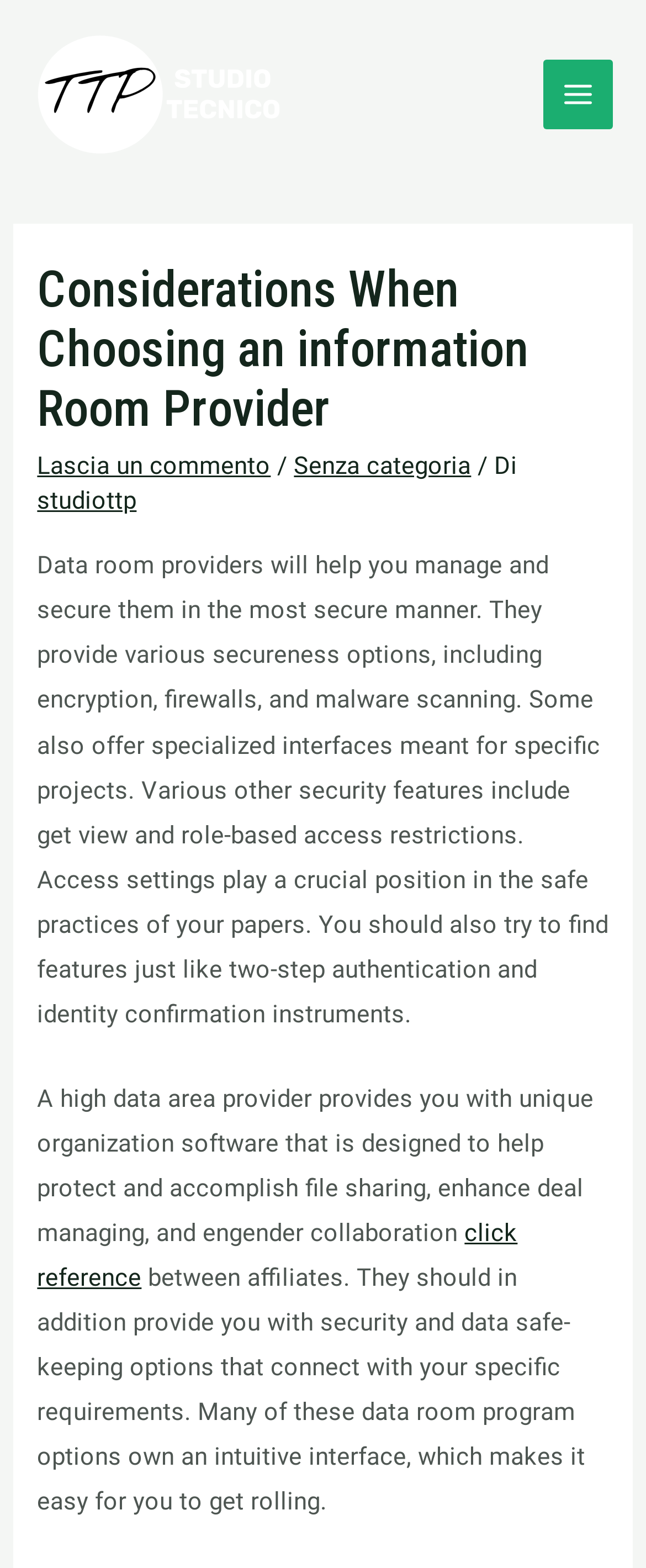Please provide a detailed answer to the question below by examining the image:
What is the tone of the webpage?

The tone of the webpage appears to be informative, as it provides detailed information about the features and benefits of data room providers, as well as the considerations to keep in mind when choosing one, without expressing a personal opinion or emotion.